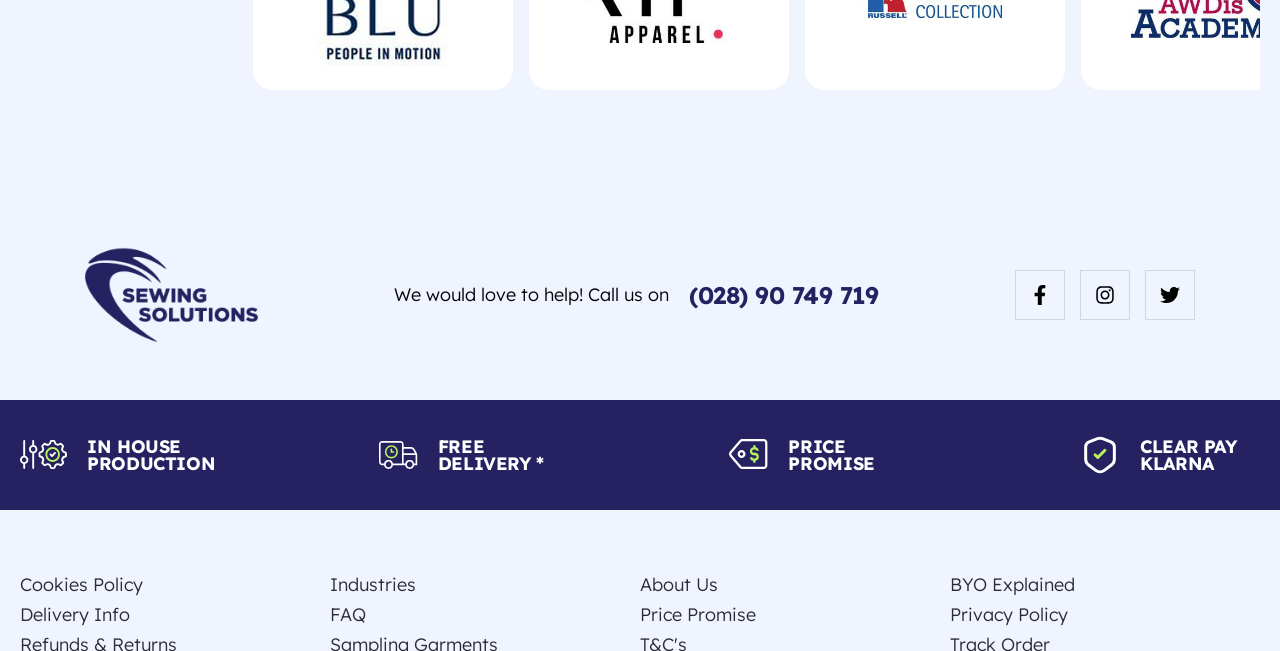Using the details in the image, give a detailed response to the question below:
What is the company name?

The company name is 'Sewing Solutions' which is mentioned as a link at the top of the webpage with a corresponding image.